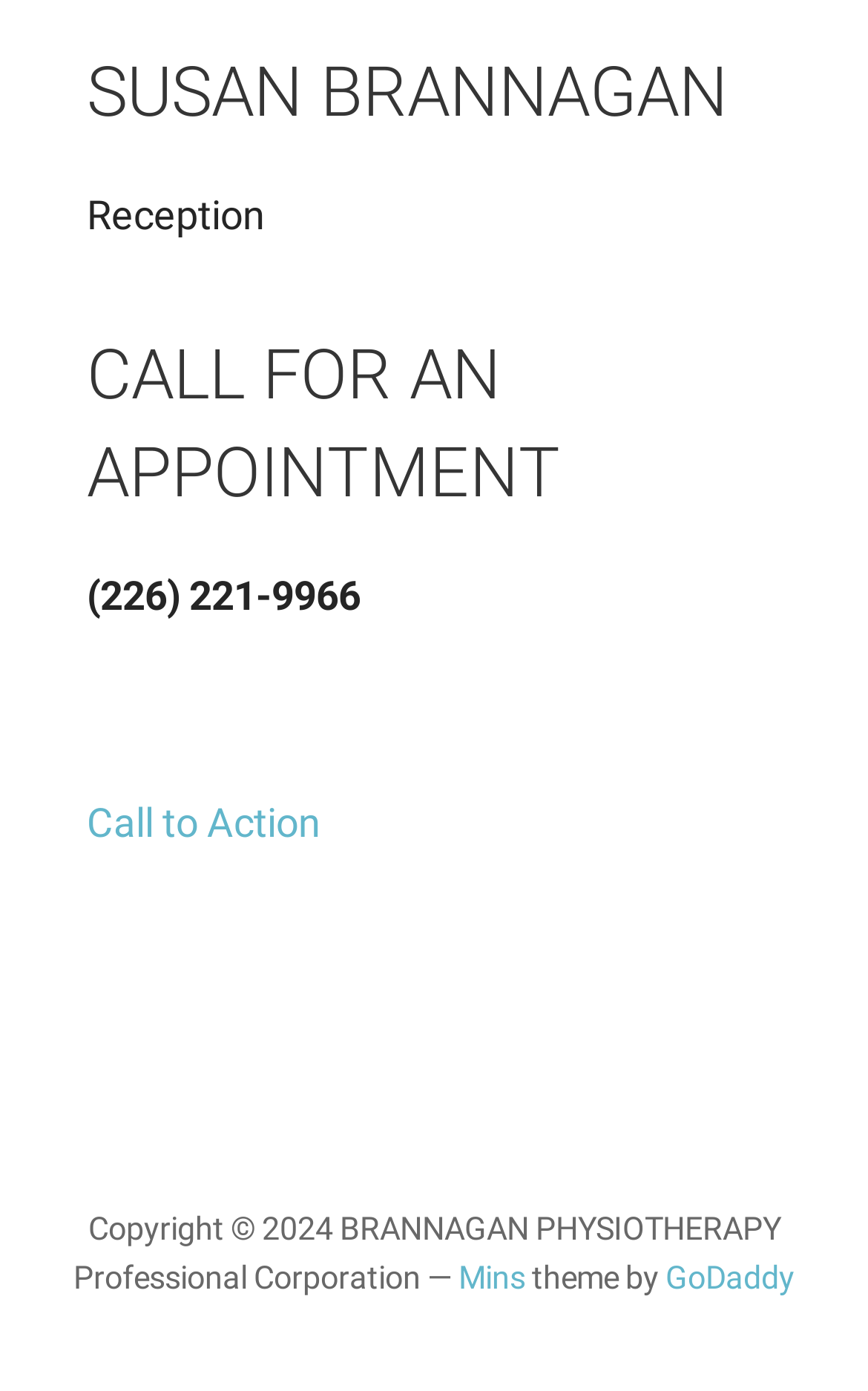Using the given element description, provide the bounding box coordinates (top-left x, top-left y, bottom-right x, bottom-right y) for the corresponding UI element in the screenshot: aria-describedby="gallery-1-14"

None